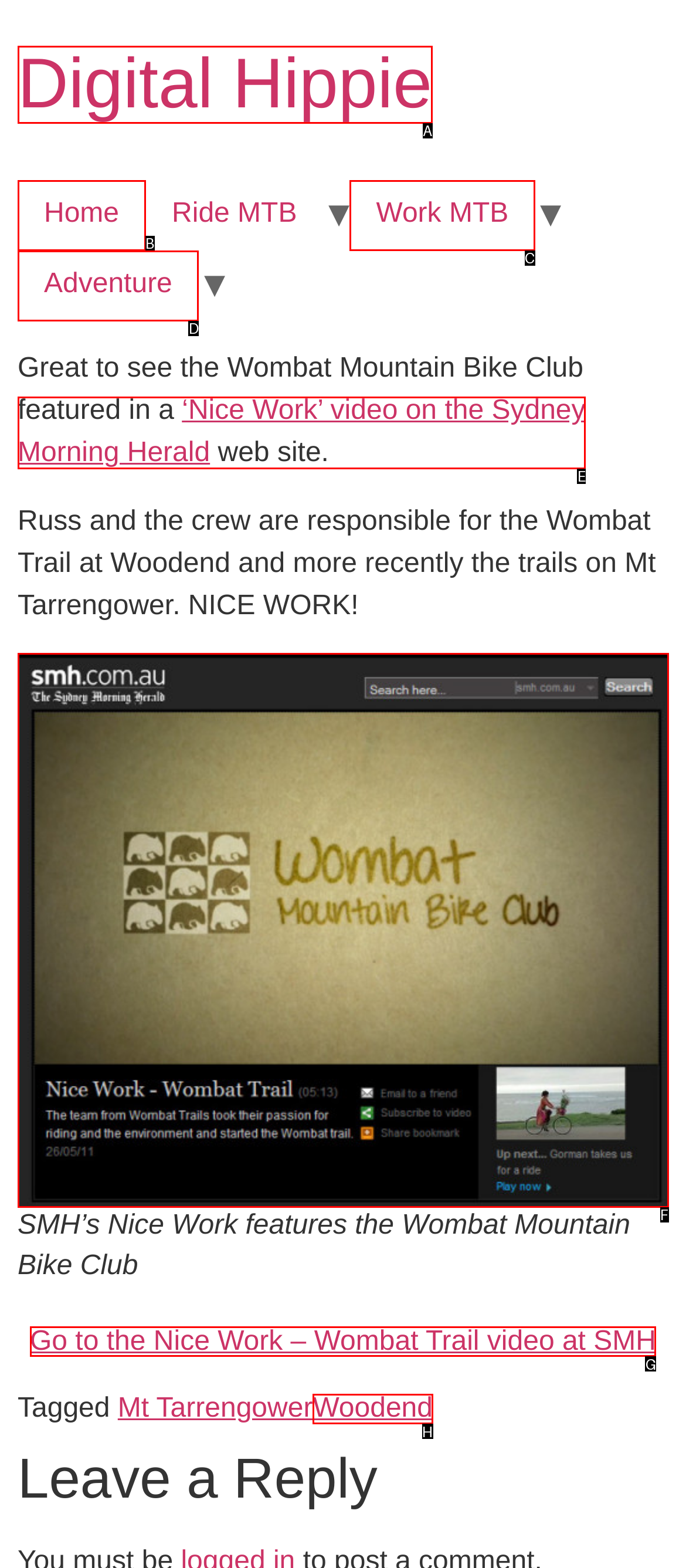Match the HTML element to the description: Adventure. Answer with the letter of the correct option from the provided choices.

D